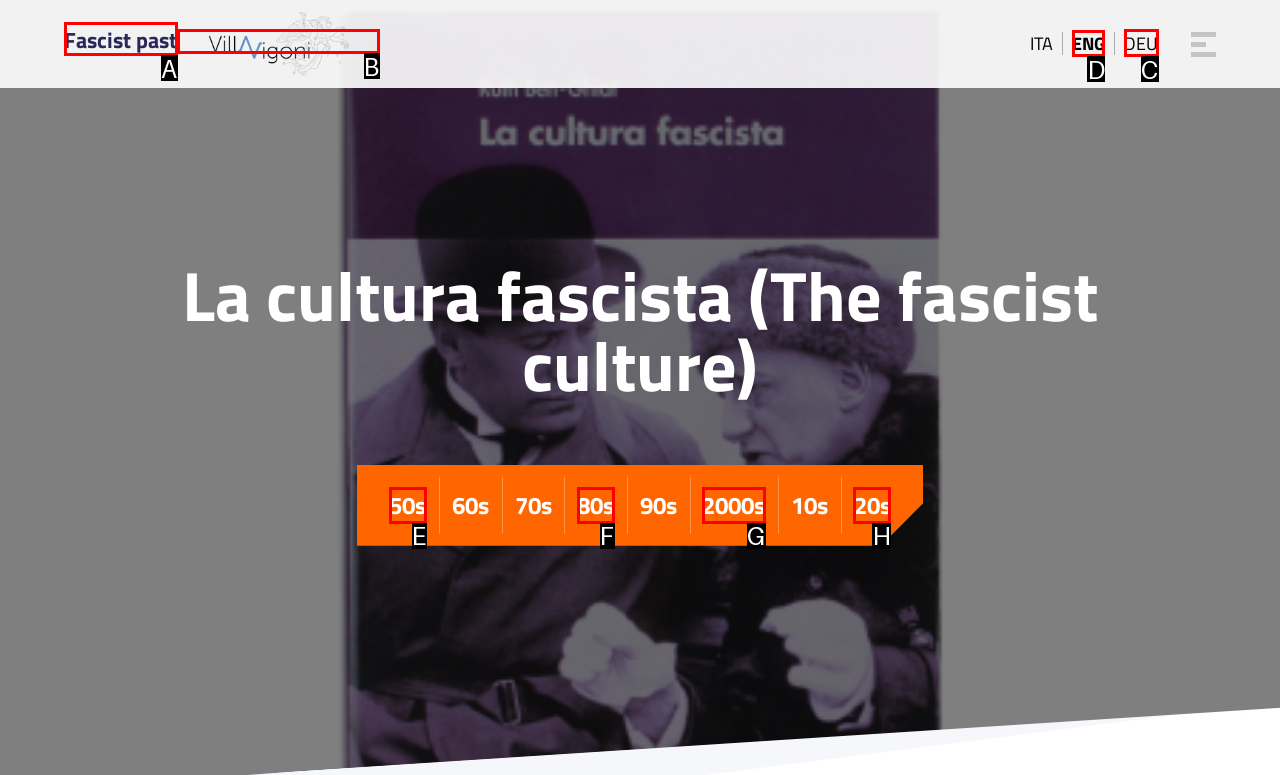Identify the HTML element I need to click to complete this task: Go to the ENG language page Provide the option's letter from the available choices.

D